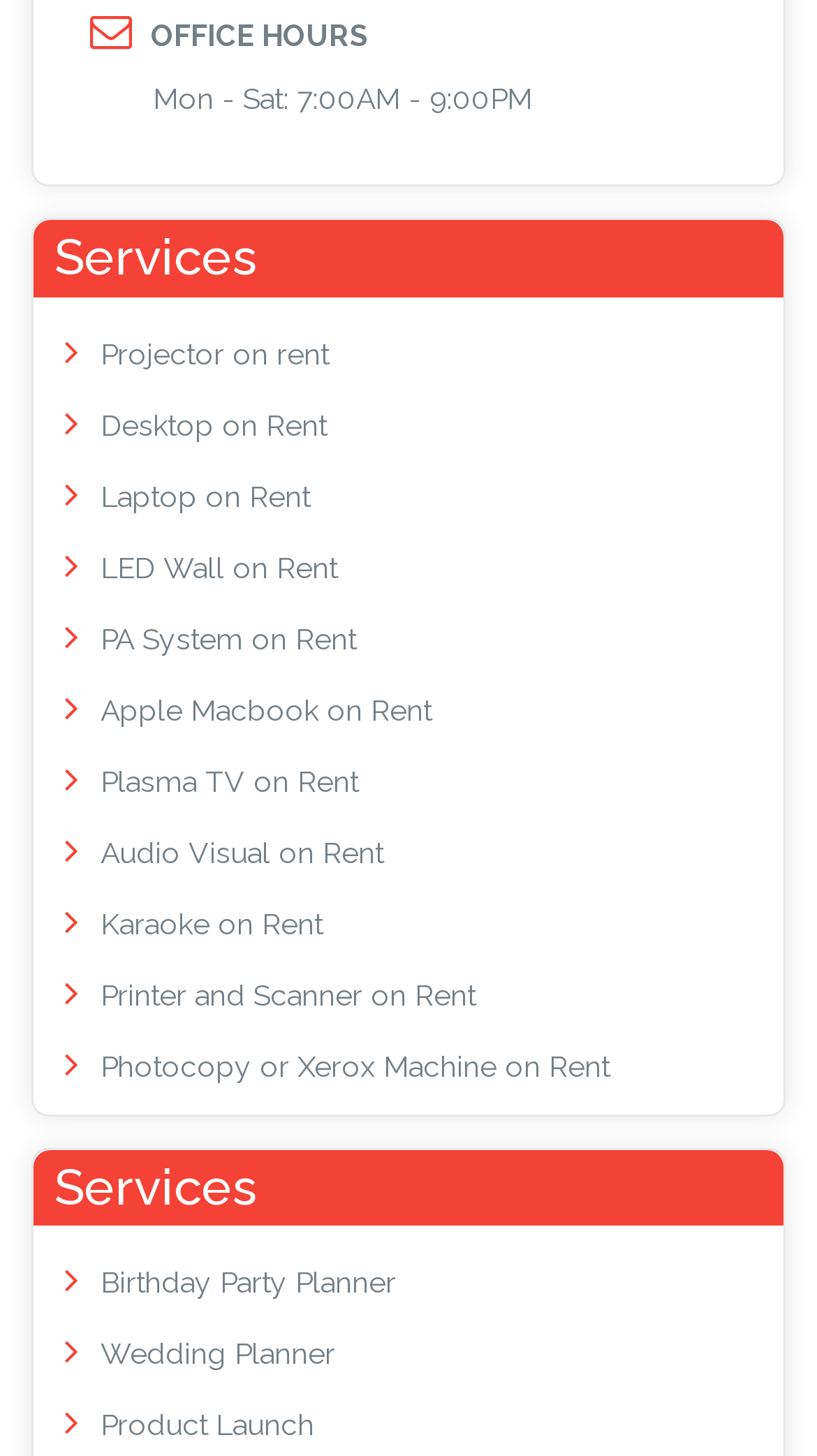What is the last service listed?
Refer to the image and give a detailed answer to the query.

I looked at the links under the 'Services' heading and found that the last link is 'Product Launch'.